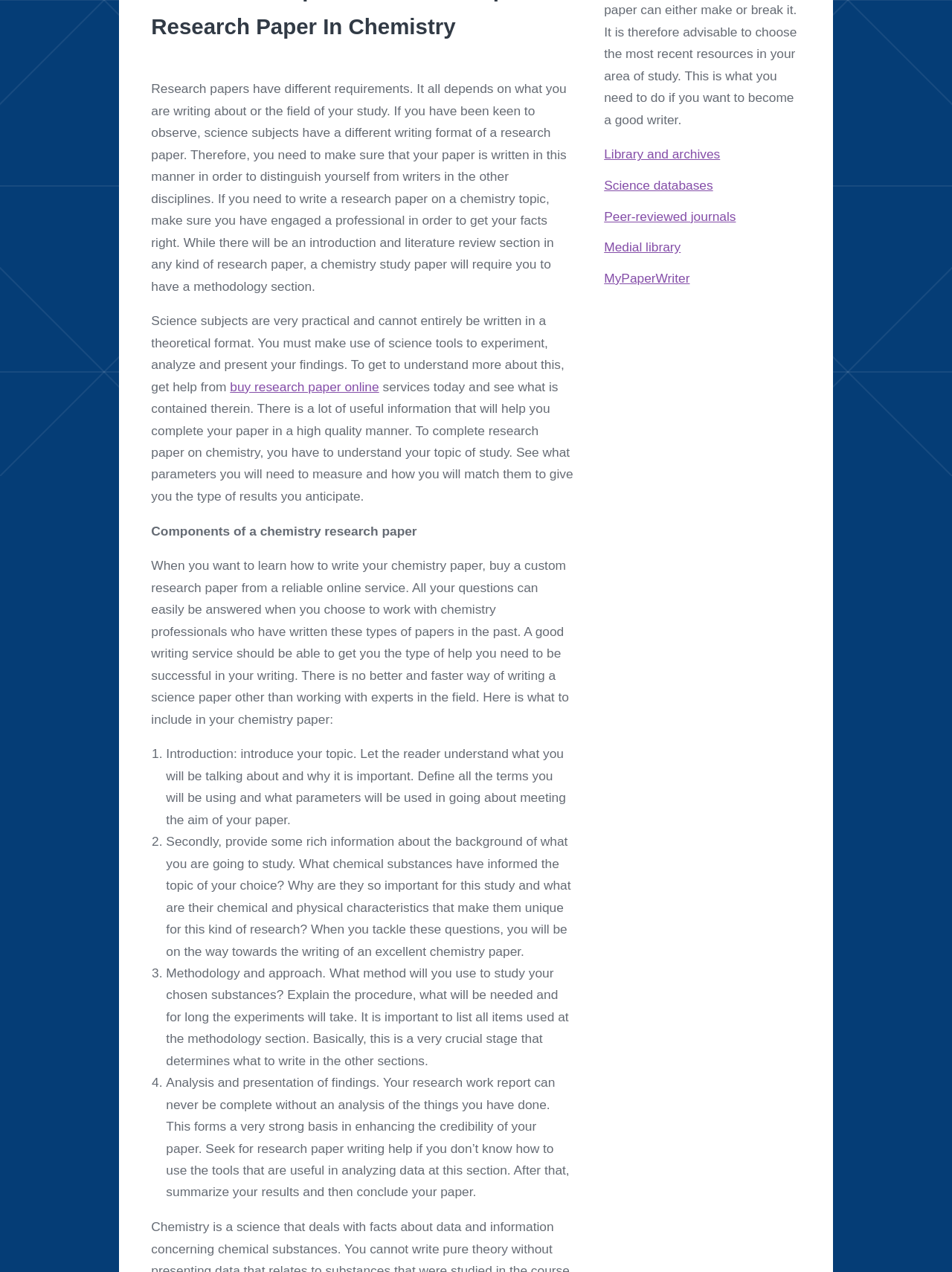Predict the bounding box of the UI element based on the description: "Library and archives". The coordinates should be four float numbers between 0 and 1, formatted as [left, top, right, bottom].

[0.635, 0.115, 0.756, 0.127]